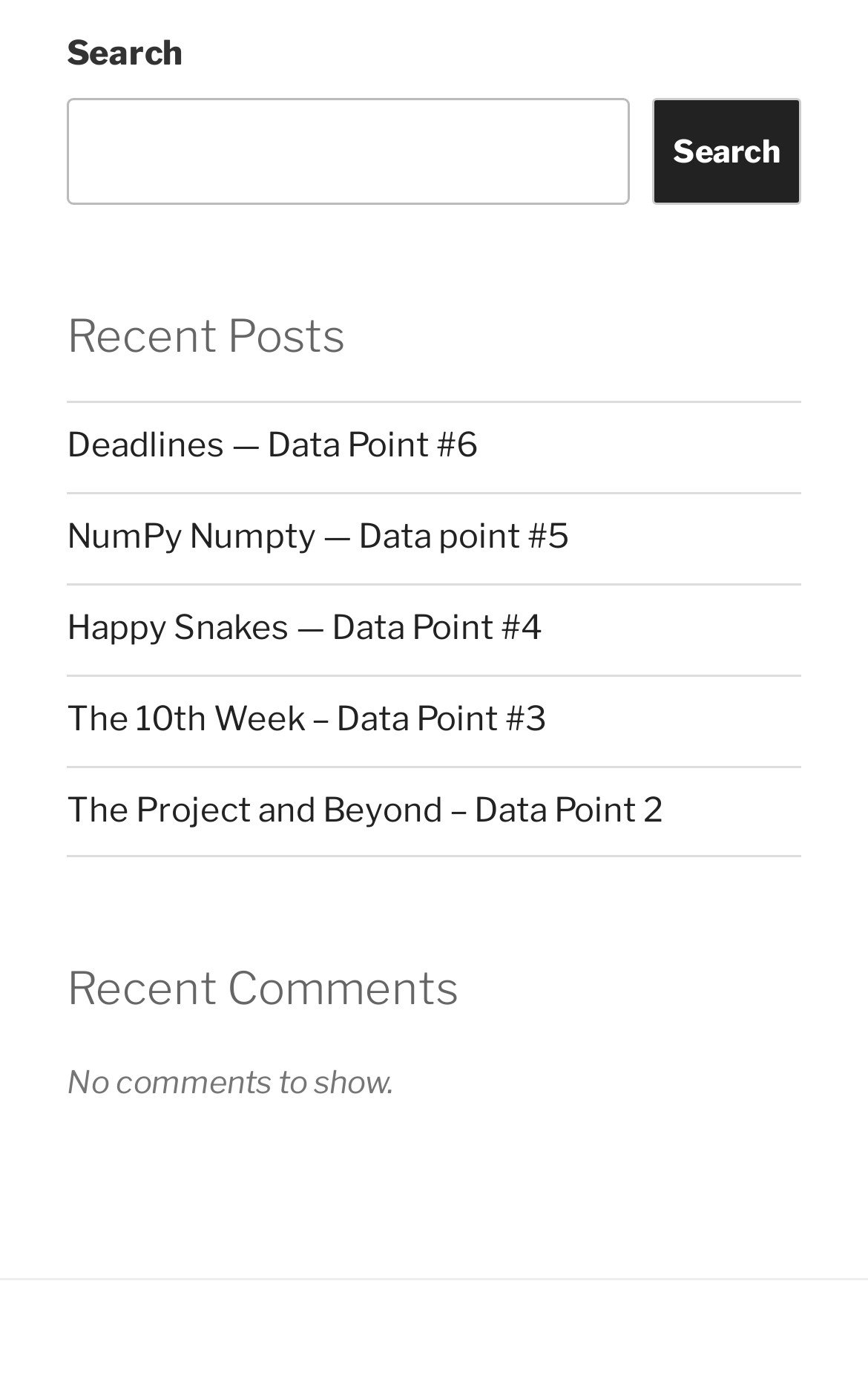Determine the bounding box for the described HTML element: "Deadlines — Data Point #6". Ensure the coordinates are four float numbers between 0 and 1 in the format [left, top, right, bottom].

[0.077, 0.305, 0.551, 0.334]